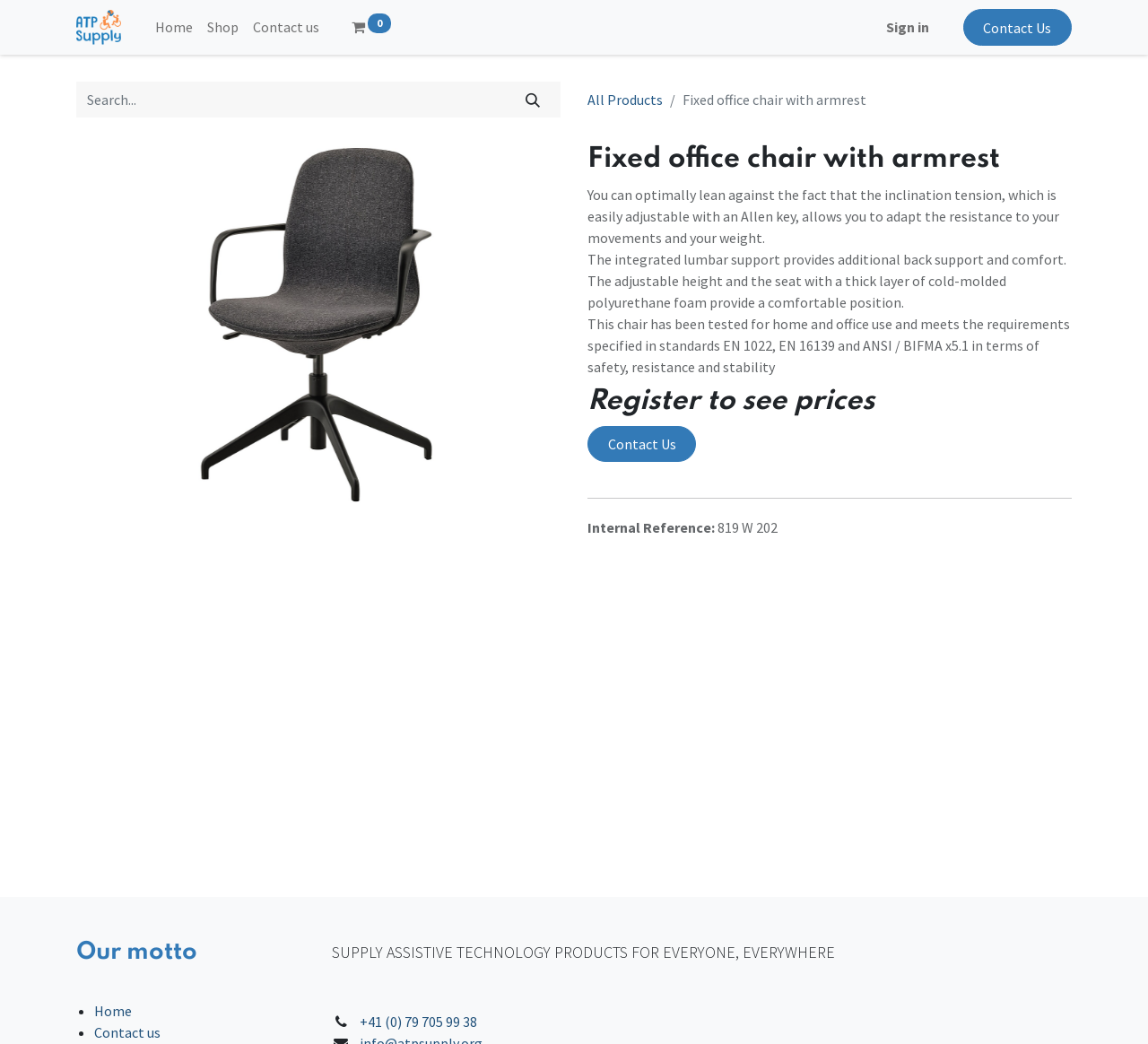Please provide the bounding box coordinates for the UI element as described: "name="search" placeholder="Search..."". The coordinates must be four floats between 0 and 1, represented as [left, top, right, bottom].

[0.066, 0.078, 0.441, 0.113]